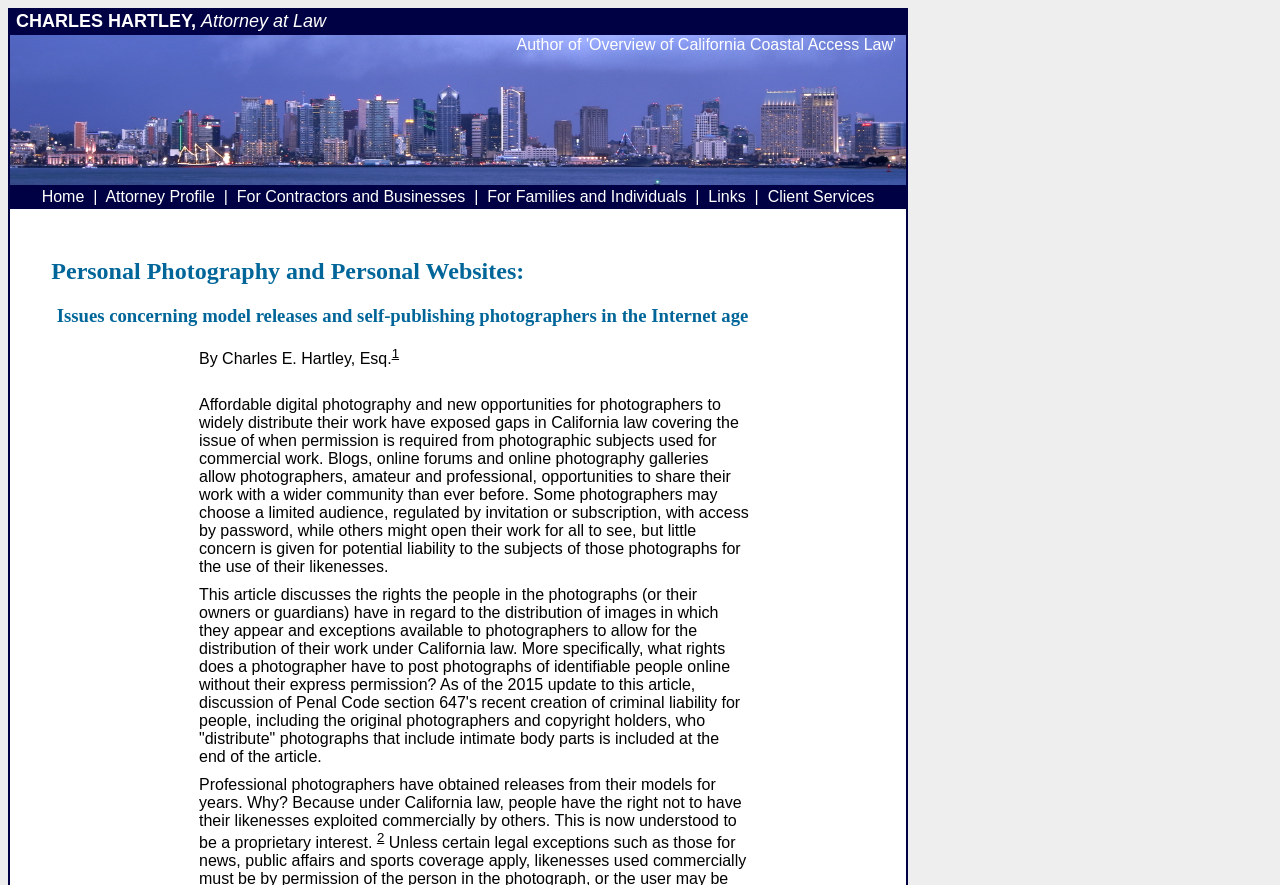Provide the bounding box coordinates for the UI element that is described as: "Home".

[0.029, 0.212, 0.069, 0.232]